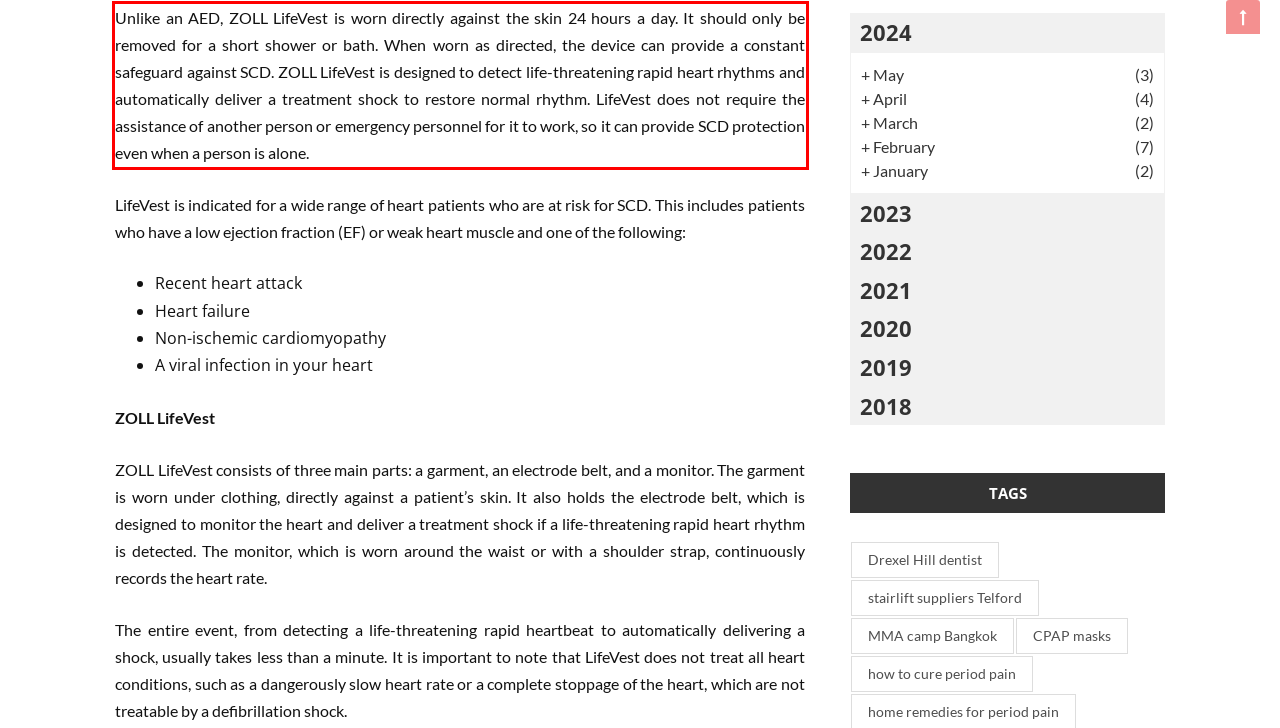Identify the red bounding box in the webpage screenshot and perform OCR to generate the text content enclosed.

Unlike an AED, ZOLL LifeVest is worn directly against the skin 24 hours a day. It should only be removed for a short shower or bath. When worn as directed, the device can provide a constant safeguard against SCD. ZOLL LifeVest is designed to detect life-threatening rapid heart rhythms and automatically deliver a treatment shock to restore normal rhythm. LifeVest does not require the assistance of another person or emergency personnel for it to work, so it can provide SCD protection even when a person is alone.